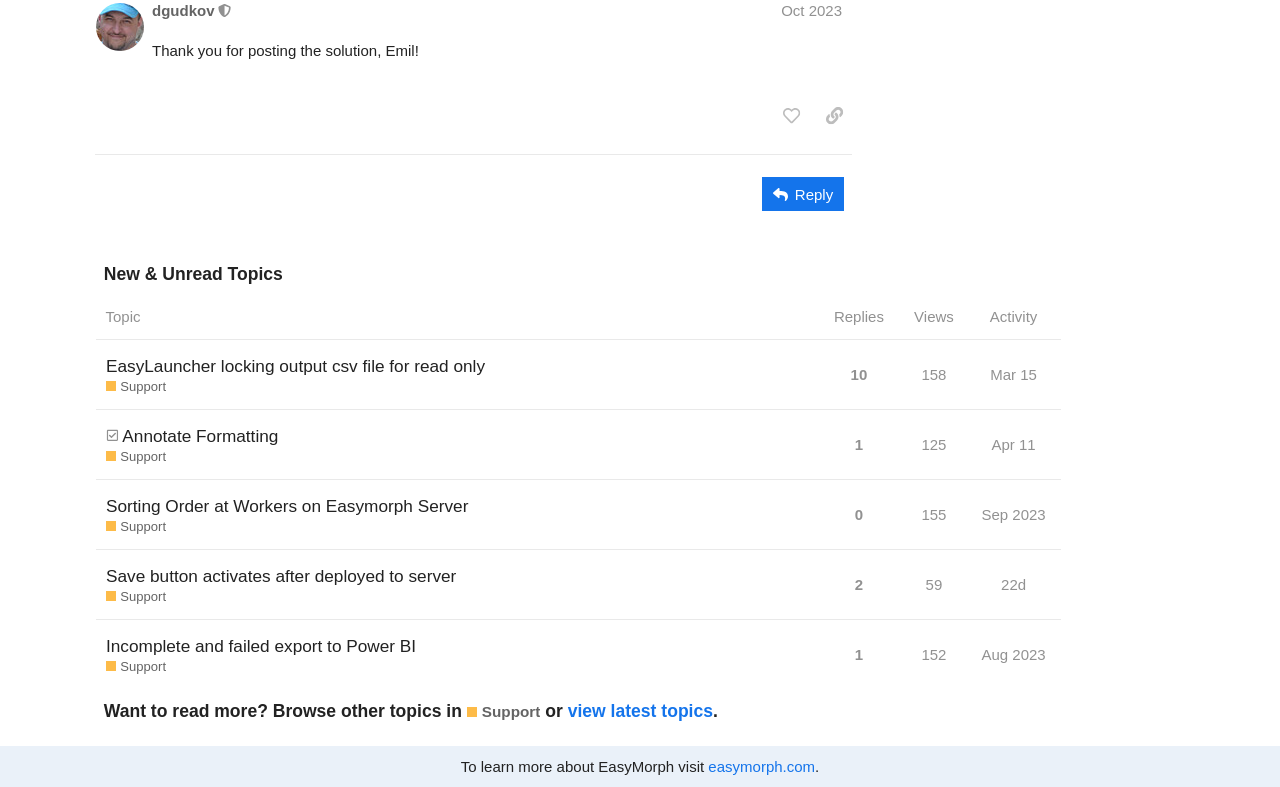Locate the bounding box coordinates of the element that should be clicked to execute the following instruction: "Reply to the post".

[0.596, 0.225, 0.659, 0.268]